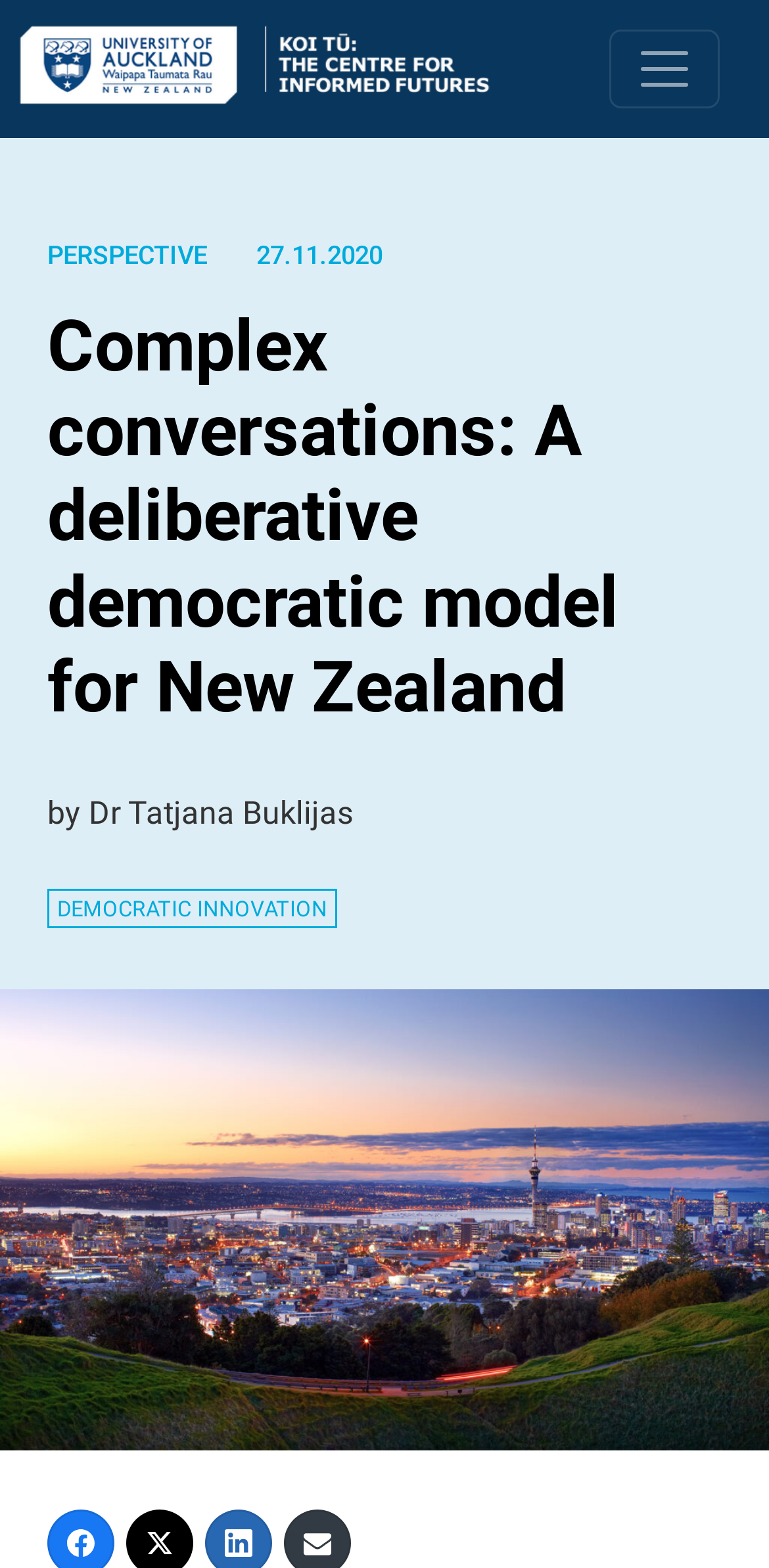What is the name of the centre?
Please describe in detail the information shown in the image to answer the question.

I found the name of the centre by looking at the link element located at [0.005, 0.013, 0.646, 0.076] which contains the text 'Koi Tū: The Centre for Informed Futures'.